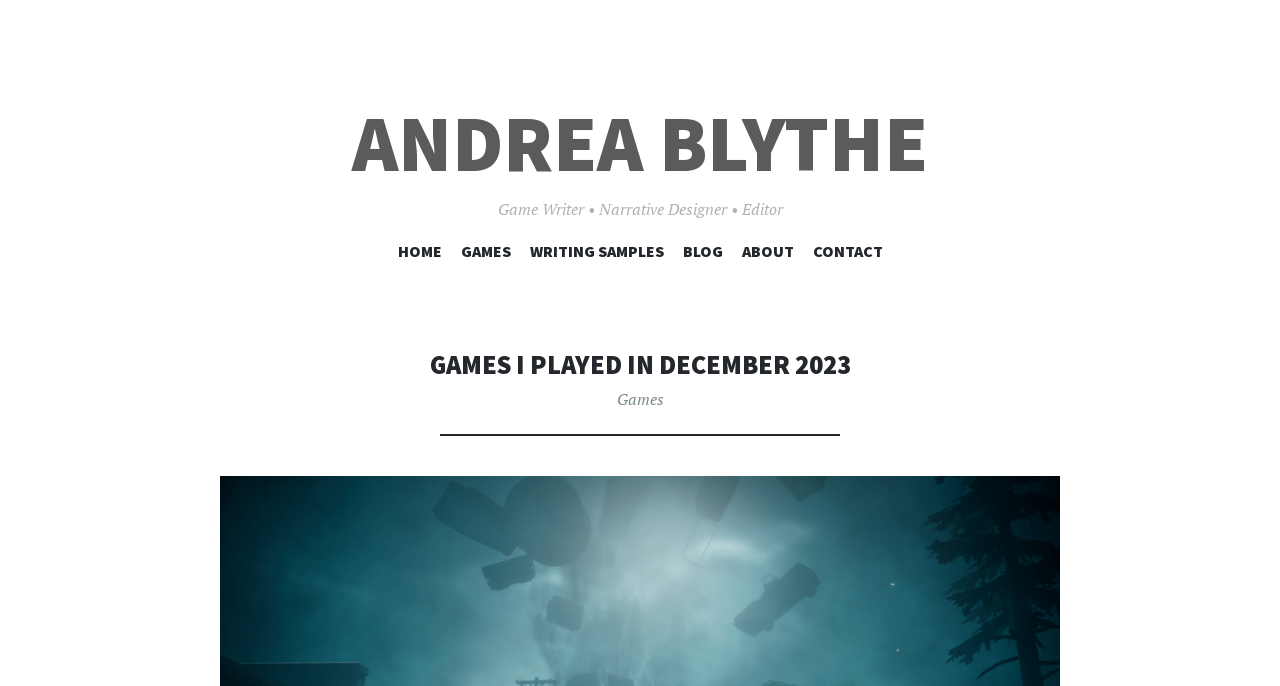Pinpoint the bounding box coordinates of the clickable area necessary to execute the following instruction: "contact the author". The coordinates should be given as four float numbers between 0 and 1, namely [left, top, right, bottom].

[0.635, 0.352, 0.689, 0.392]